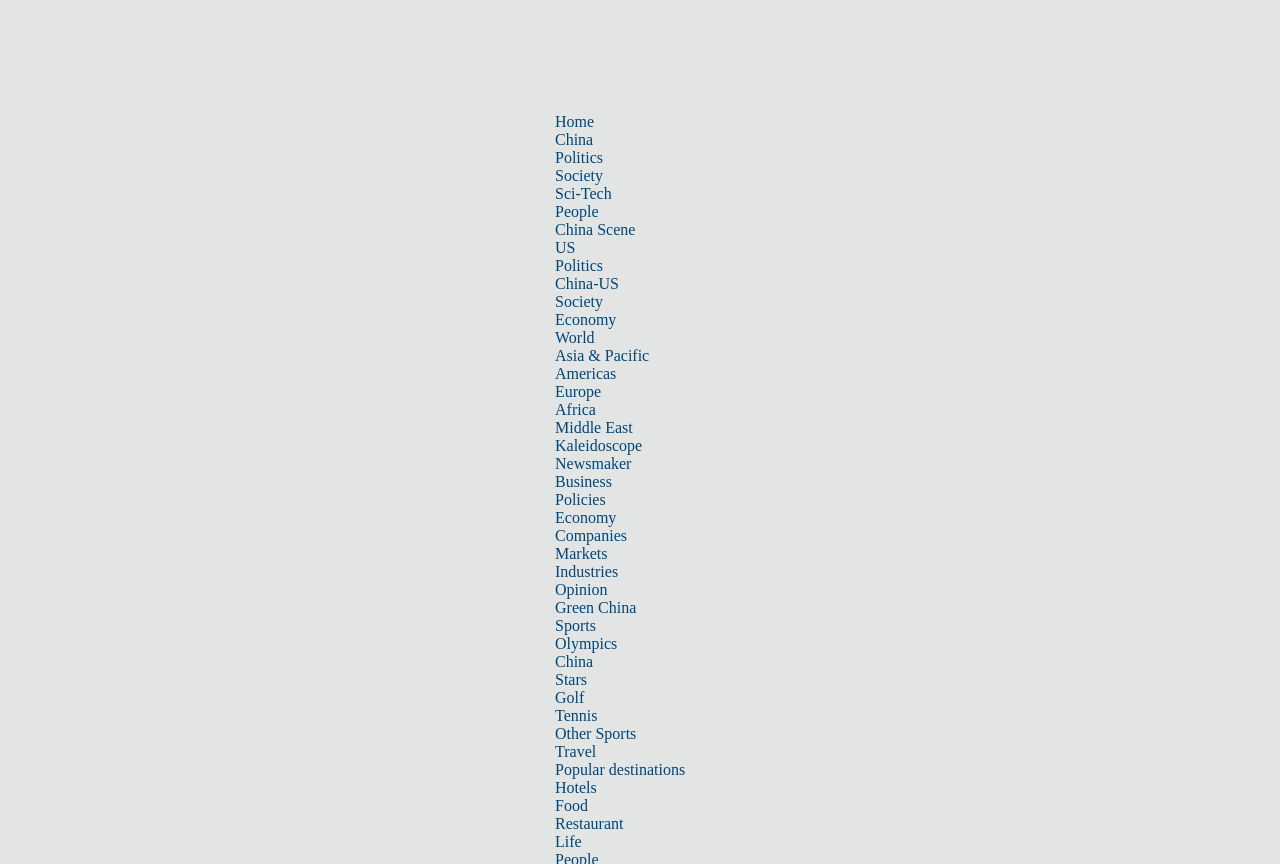Provide the bounding box coordinates of the HTML element this sentence describes: "Asia & Pacific". The bounding box coordinates consist of four float numbers between 0 and 1, i.e., [left, top, right, bottom].

[0.434, 0.402, 0.507, 0.421]